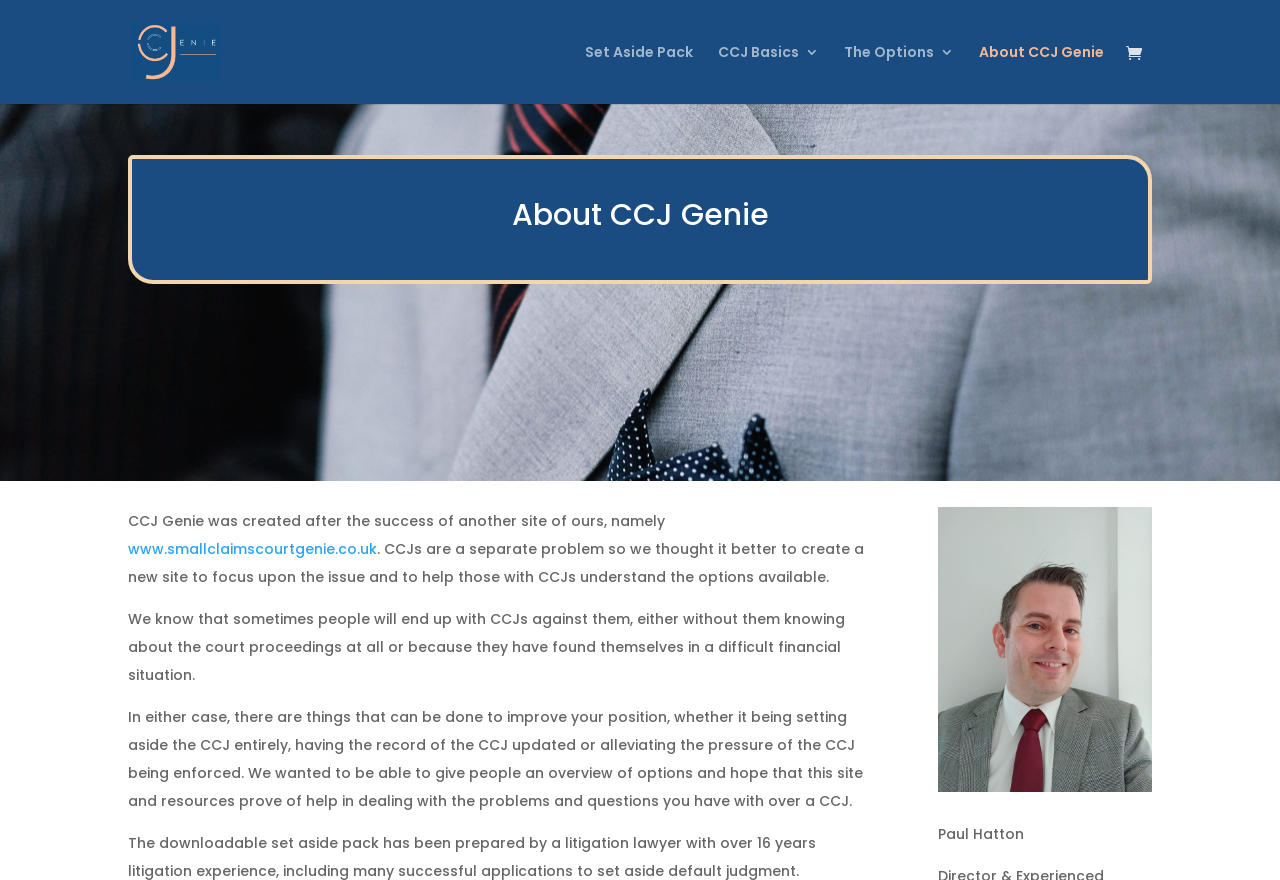Predict the bounding box coordinates of the UI element that matches this description: "alt="Welcome to CCJ Genie"". The coordinates should be in the format [left, top, right, bottom] with each value between 0 and 1.

[0.103, 0.046, 0.209, 0.069]